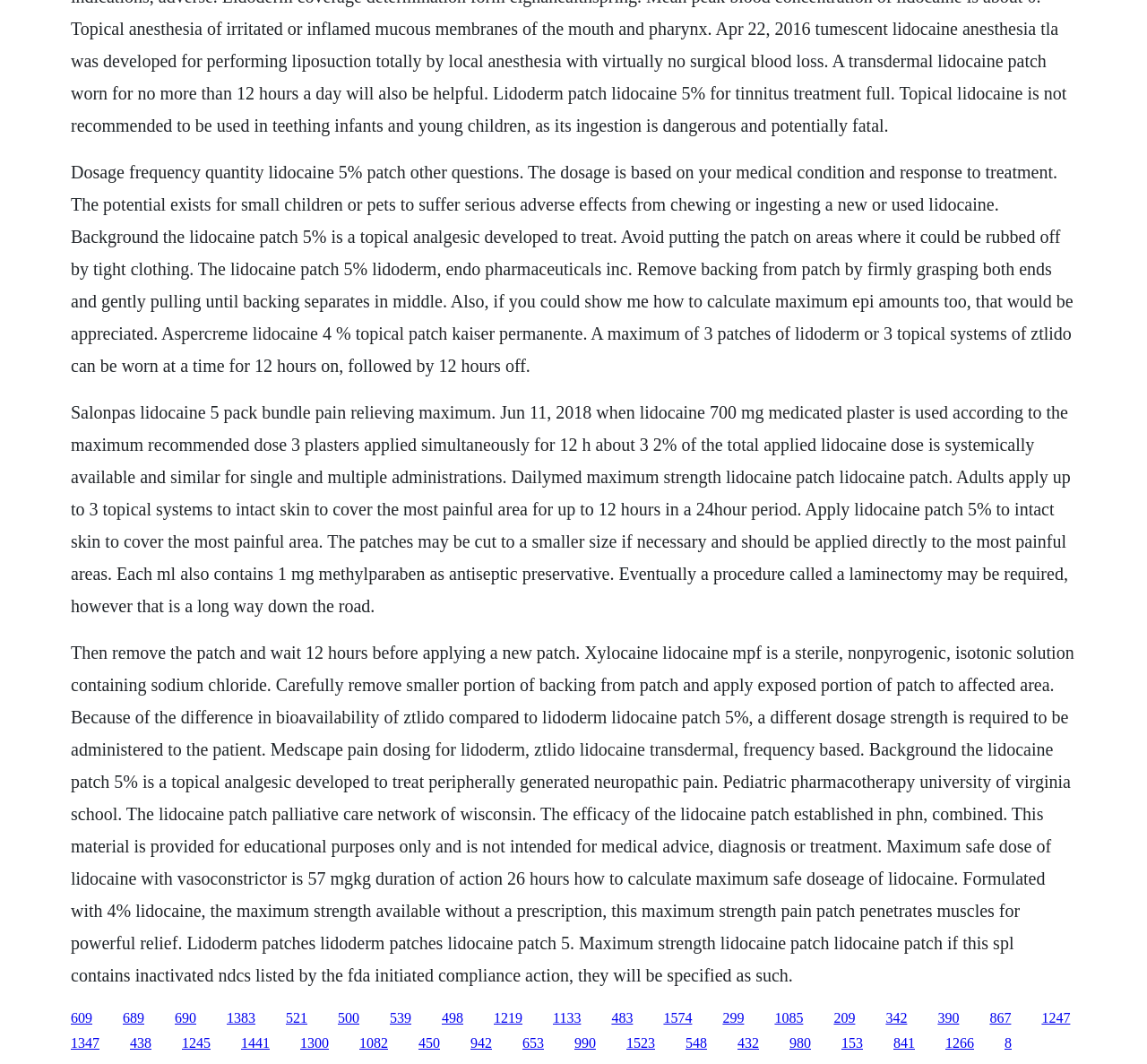What is the purpose of the lidocaine patch?
Using the picture, provide a one-word or short phrase answer.

To treat peripherally generated neuropathic pain